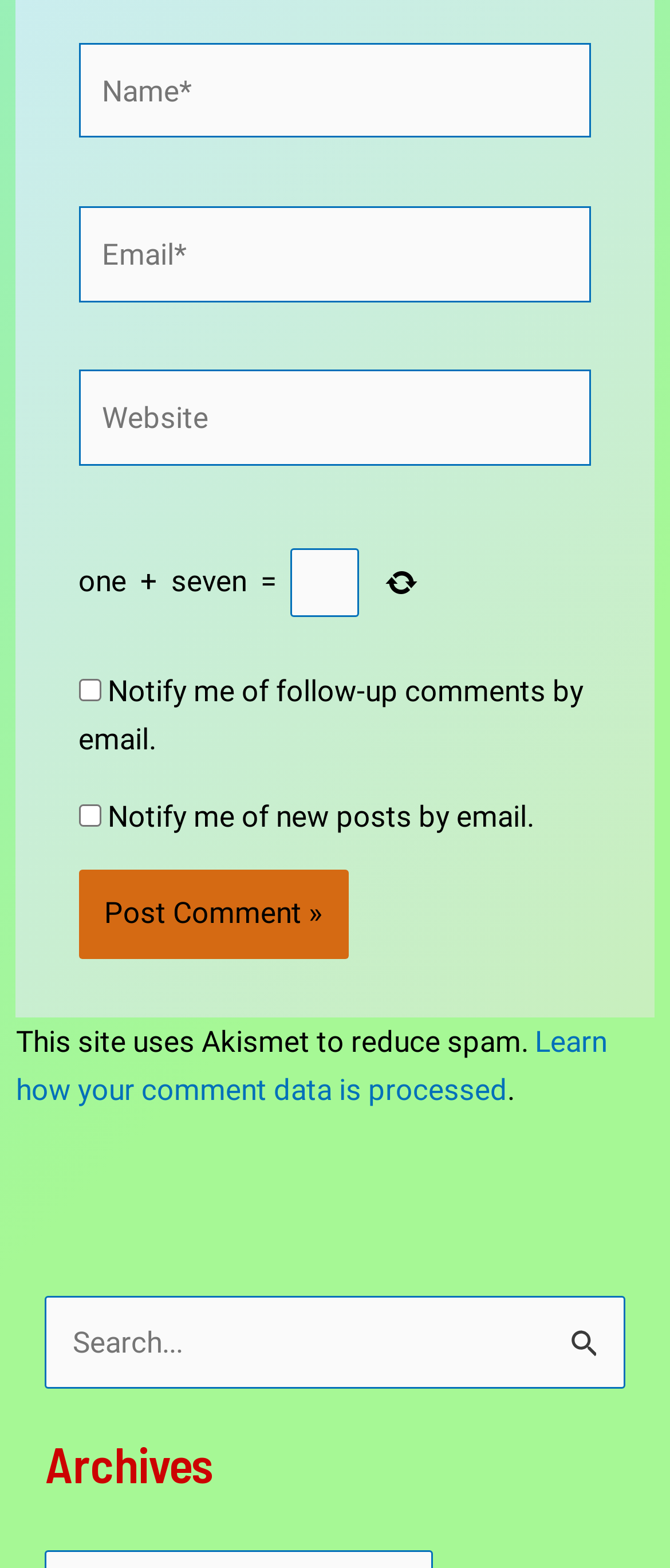Identify the bounding box coordinates for the element you need to click to achieve the following task: "Input your email". Provide the bounding box coordinates as four float numbers between 0 and 1, in the form [left, top, right, bottom].

[0.117, 0.132, 0.883, 0.193]